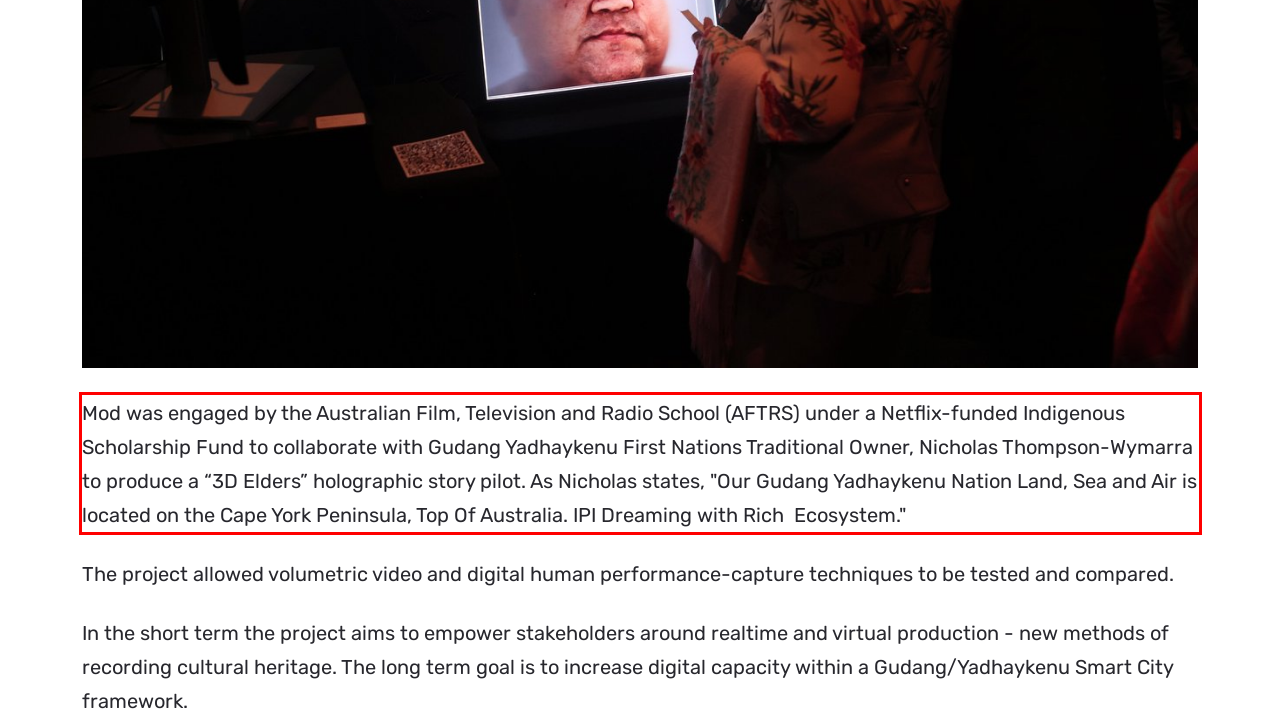Analyze the screenshot of the webpage and extract the text from the UI element that is inside the red bounding box.

Mod was engaged by the Australian Film, Television and Radio School (AFTRS) under a Netflix-funded Indigenous Scholarship Fund to collaborate with Gudang Yadhaykenu First Nations Traditional Owner, Nicholas Thompson-Wymarra to produce a “3D Elders” holographic story pilot. As Nicholas states, "Our Gudang Yadhaykenu Nation Land, Sea and Air is located on the Cape York Peninsula, Top Of Australia. IPI Dreaming with Rich Ecosystem."